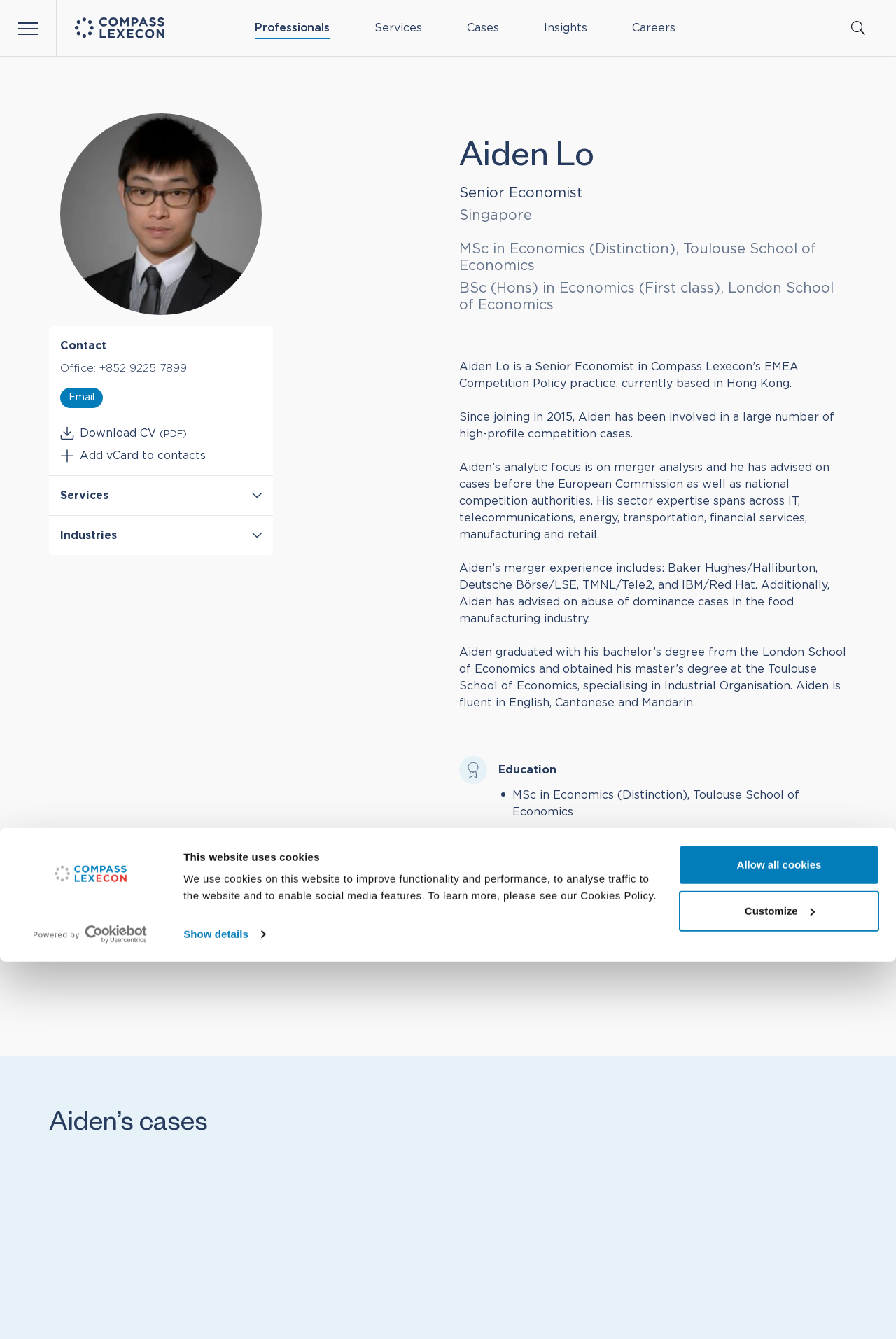Find the bounding box coordinates of the element you need to click on to perform this action: 'Click the Professionals link'. The coordinates should be represented by four float values between 0 and 1, in the format [left, top, right, bottom].

[0.278, 0.013, 0.374, 0.029]